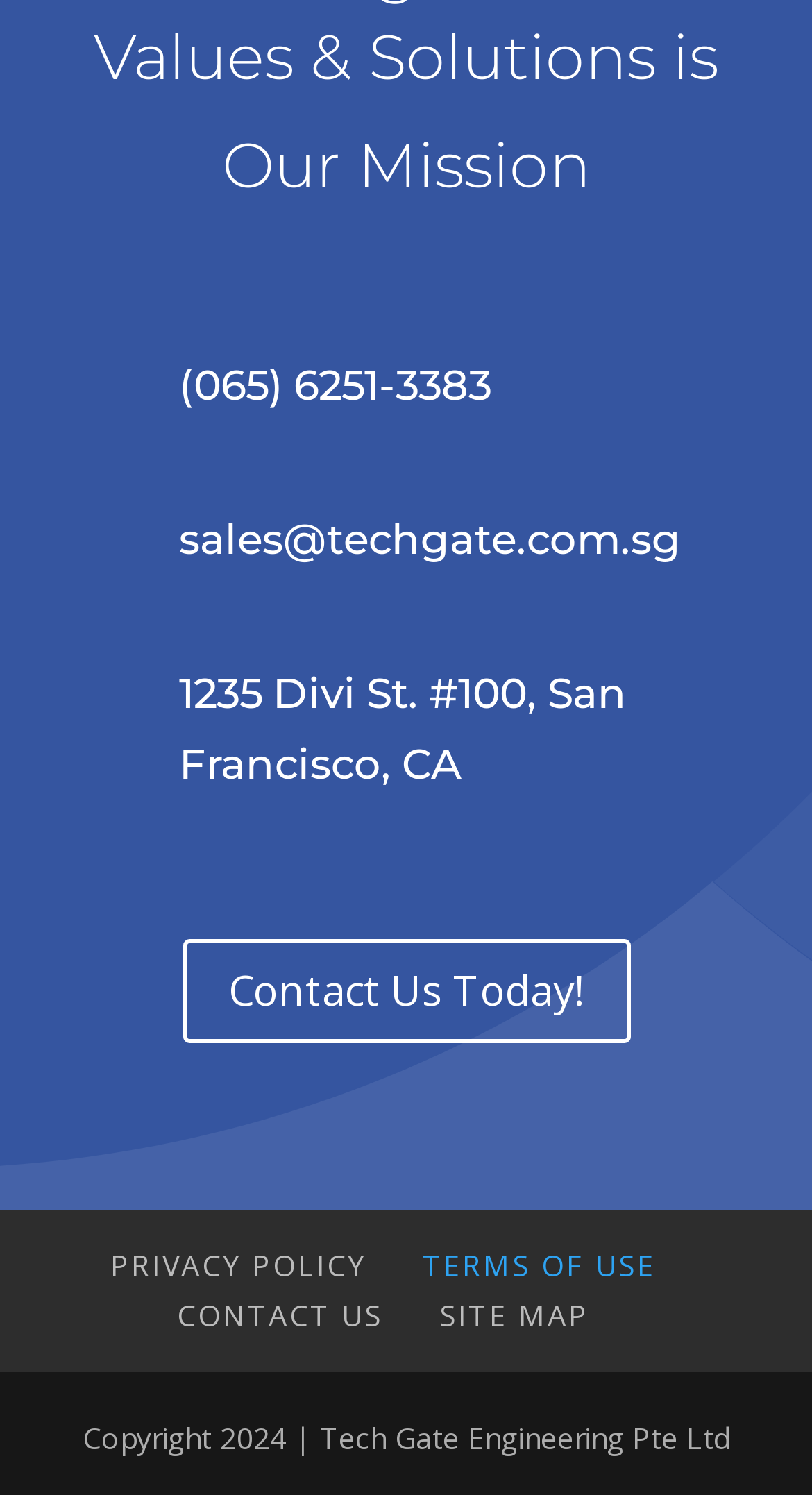Please provide a one-word or phrase answer to the question: 
How many links are there in the footer?

5